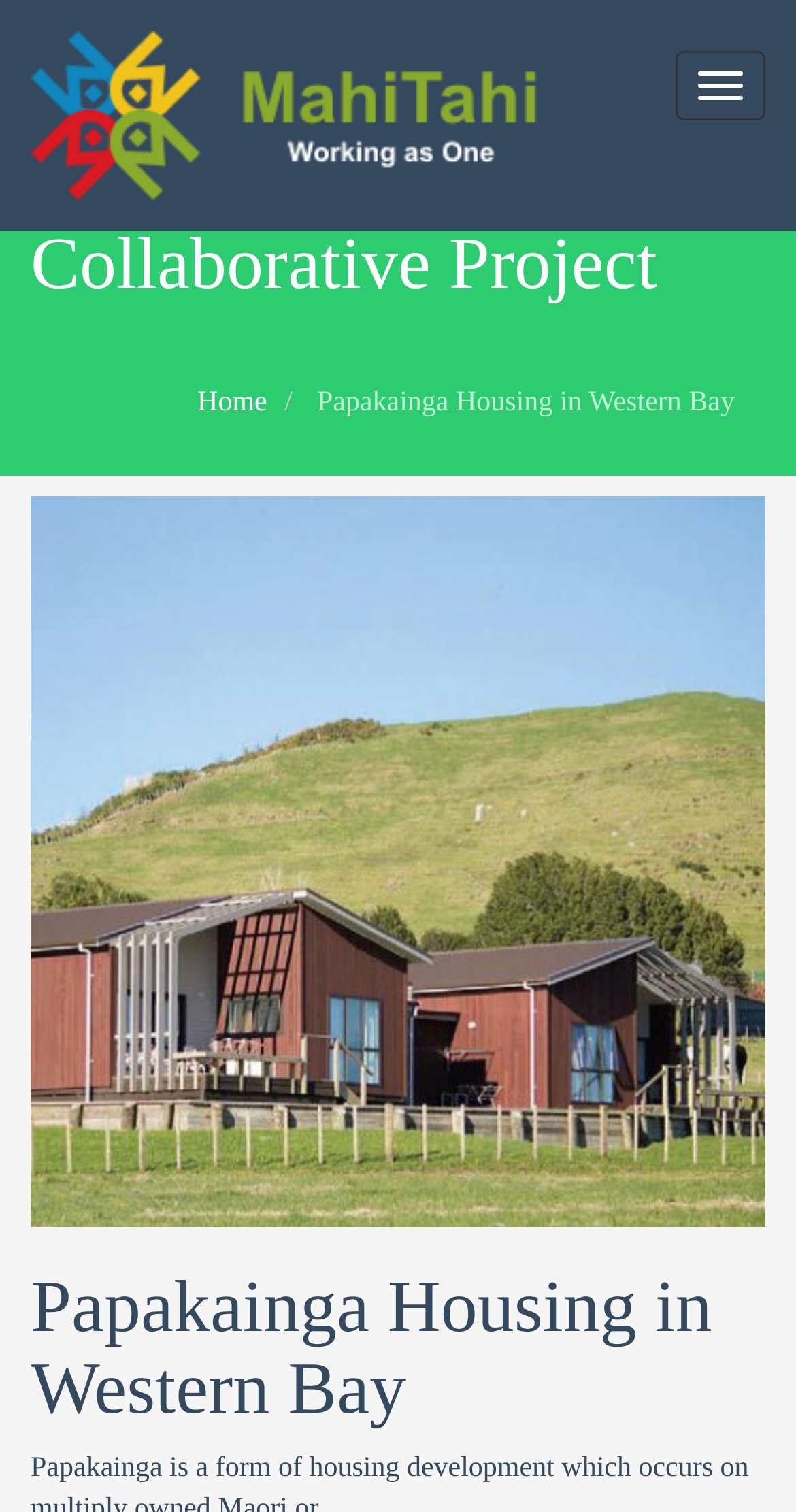Provide your answer in a single word or phrase: 
What is the title of the webpage?

Papakainga Housing in Western Bay